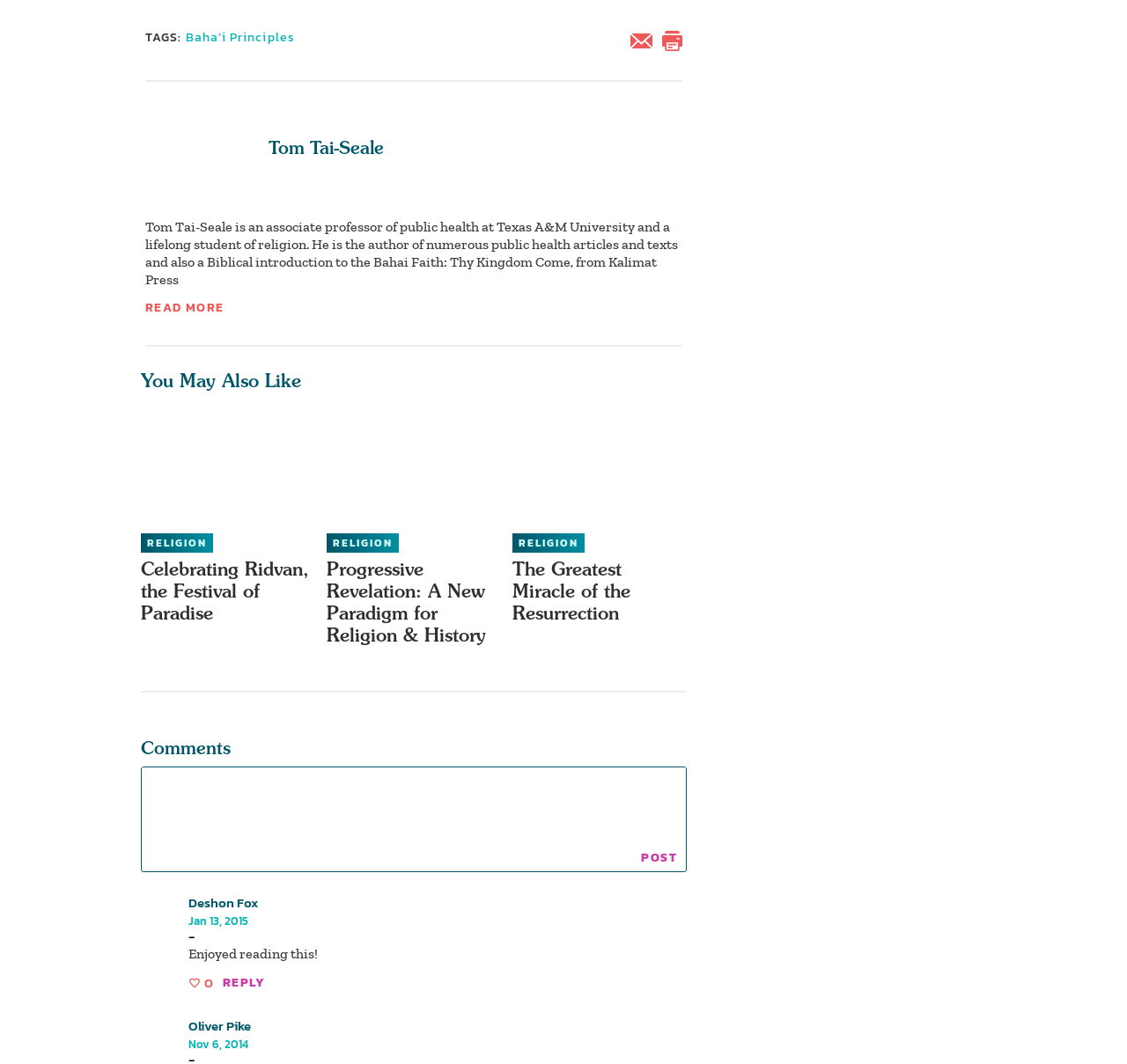Please provide the bounding box coordinates for the element that needs to be clicked to perform the instruction: "Check the updated date". The coordinates must consist of four float numbers between 0 and 1, formatted as [left, top, right, bottom].

None